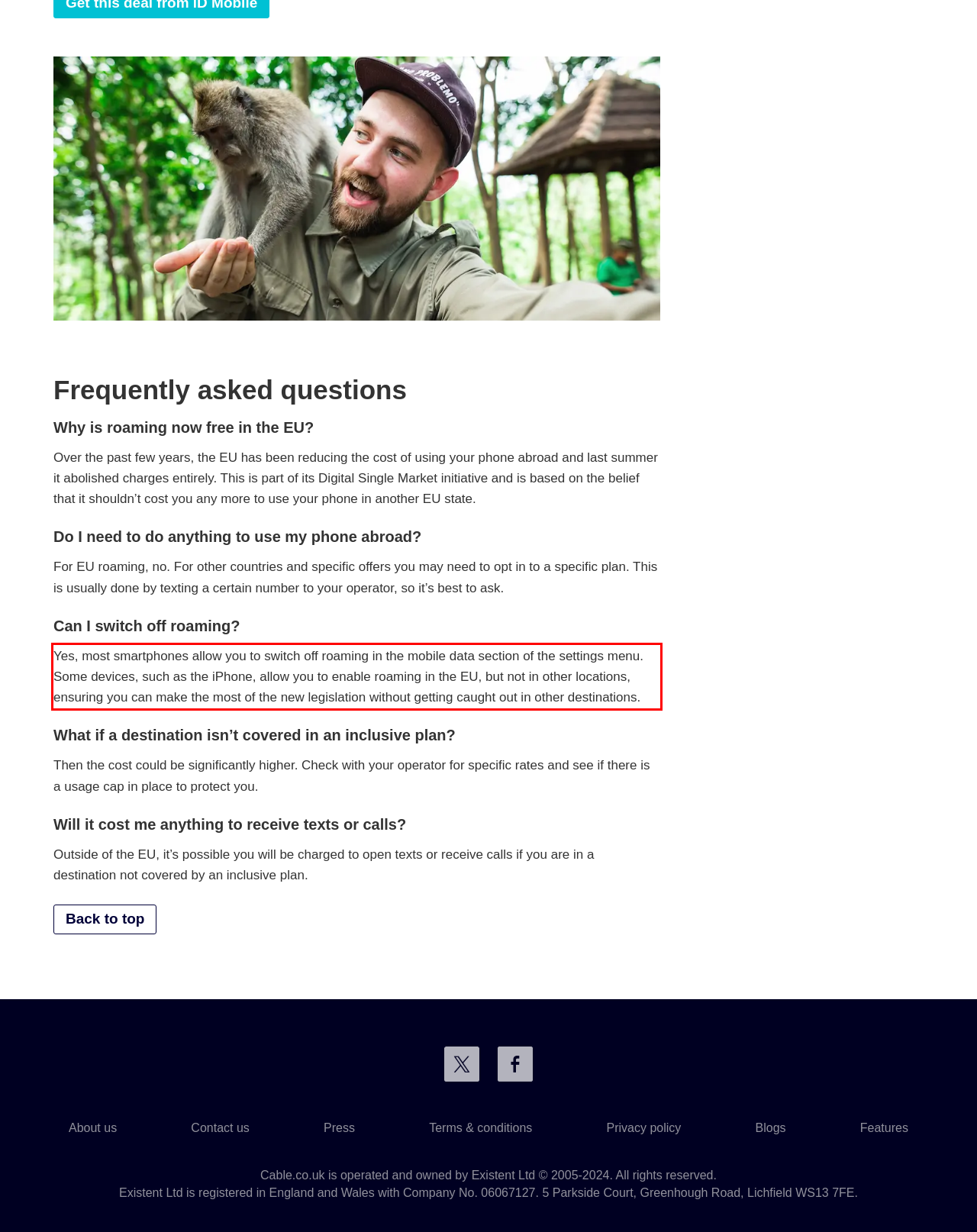Please look at the webpage screenshot and extract the text enclosed by the red bounding box.

Yes, most smartphones allow you to switch off roaming in the mobile data section of the settings menu. Some devices, such as the iPhone, allow you to enable roaming in the EU, but not in other locations, ensuring you can make the most of the new legislation without getting caught out in other destinations.